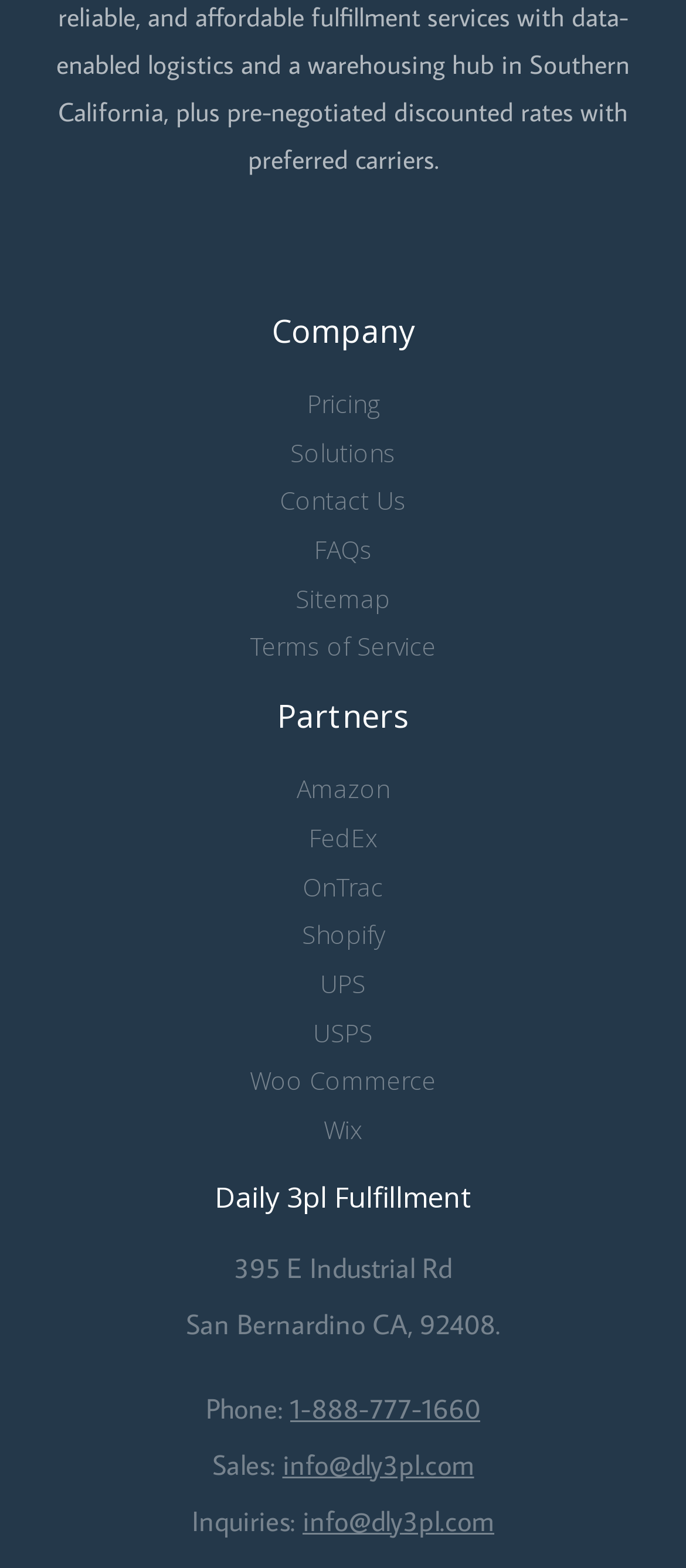What is the name of the fulfillment service offered by the company?
Using the image, respond with a single word or phrase.

Daily 3pl Fulfillment